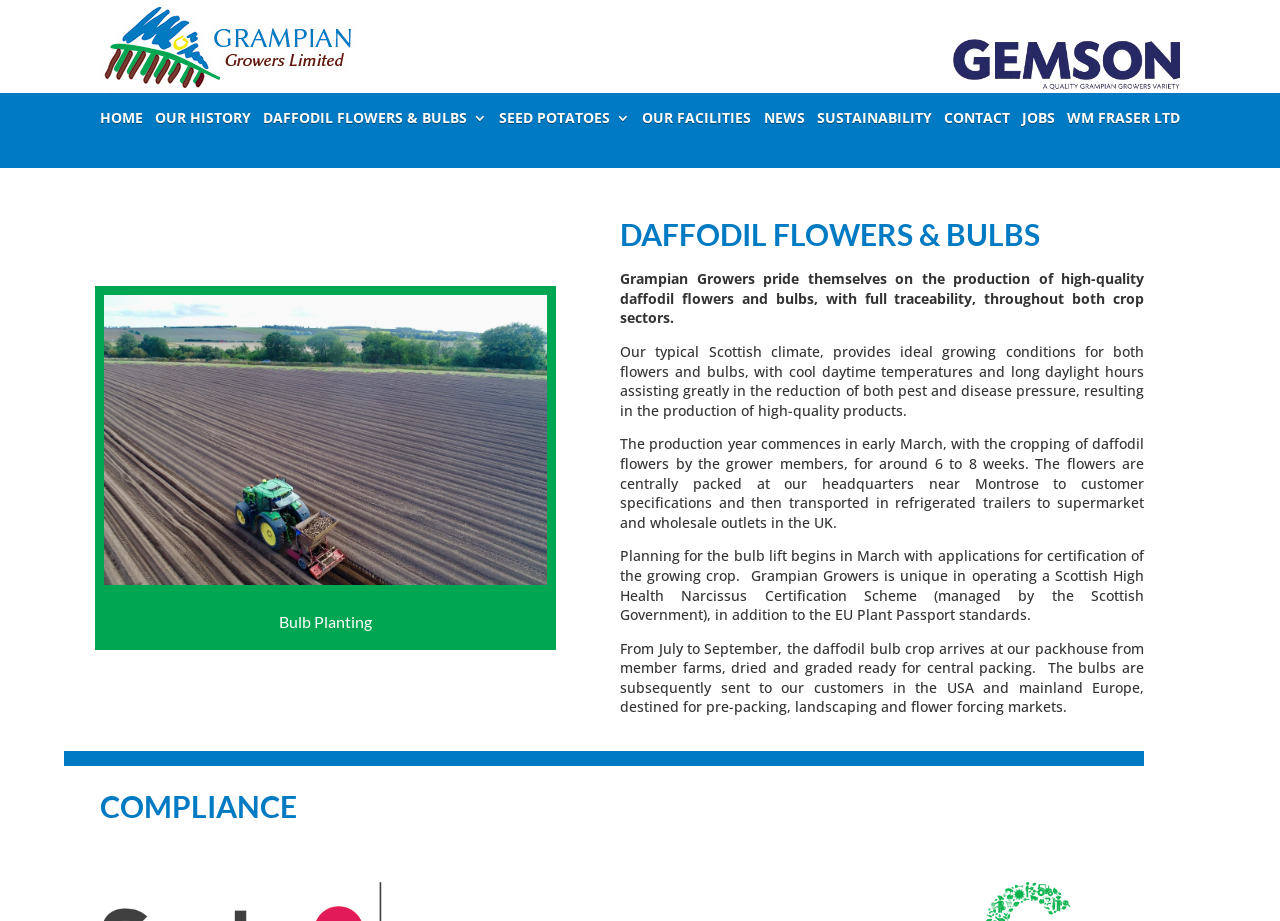Give a short answer to this question using one word or a phrase:
Where are the daffodil bulbs sent to?

USA and mainland Europe